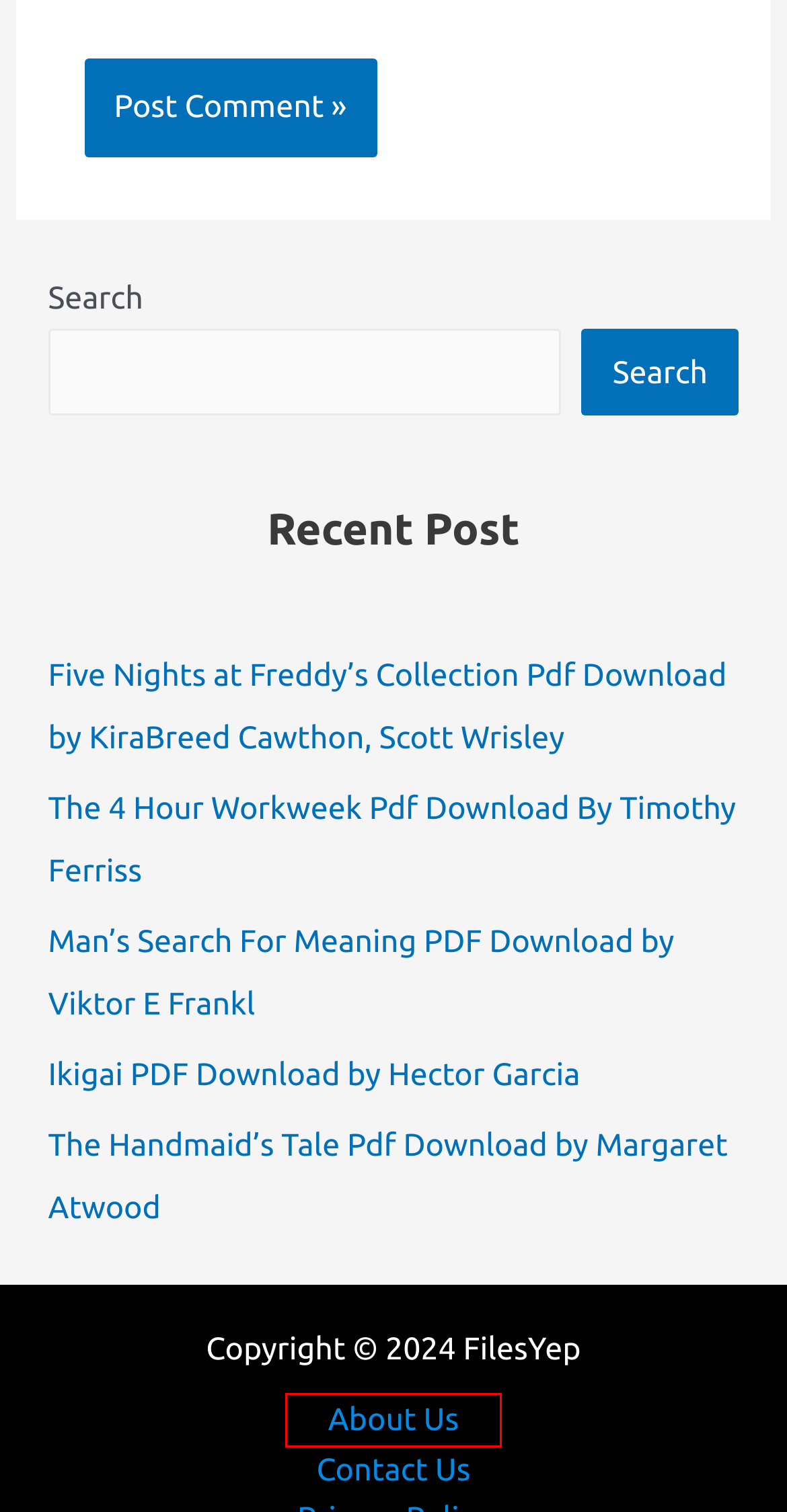You have a screenshot of a webpage with a red rectangle bounding box. Identify the best webpage description that corresponds to the new webpage after clicking the element within the red bounding box. Here are the candidates:
A. Ikigai PDF Download by Hector Garcia June 2024
B. About Us - FilesYep
C. Five Nights at Freddy's Collection Pdf Download by KiraBreed Cawthon, Scott Wrisley June 2024
D. The 4 Hour Workweek Pdf Download By Timothy Ferriss June 2024
E. Books PDF Download - FilesYep
F. Man's Search For Meaning PDF Download by Viktor E Frankl June 2024
G. Contact Us - FilesYep
H. The Handmaid’s Tale Pdf Download by Margaret Atwood June 2024

B